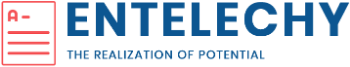Give a thorough caption of the image, focusing on all visible elements.

The image displays the logo of "Entelechy," a platform dedicated to educational content and resources. The design features the name "ENTELECHY" prominently displayed in a bold, blue font, emphasizing clarity and professionalism. Below the name, the tagline "THE REALIZATION OF POTENTIAL" is presented, underscoring the organization's mission to empower individuals through education. Additionally, a red border surrounds a stylized notebook graphic, symbolizing knowledge and learning. This logo encapsulates the essence of the organization, highlighting its commitment to fostering growth and understanding in various subjects, particularly in social studies and literacy activities.